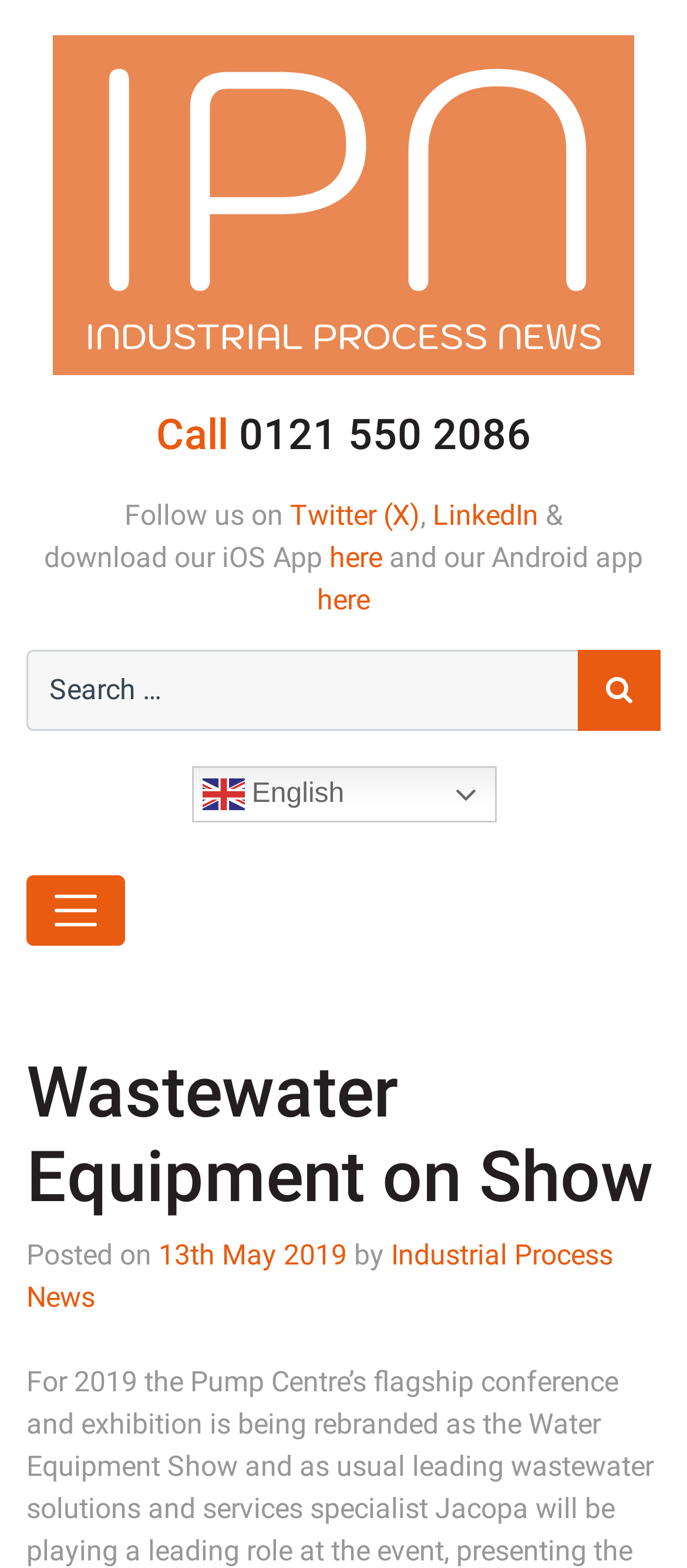Identify the bounding box coordinates of the region that needs to be clicked to carry out this instruction: "Call the phone number". Provide these coordinates as four float numbers ranging from 0 to 1, i.e., [left, top, right, bottom].

[0.038, 0.261, 0.962, 0.293]